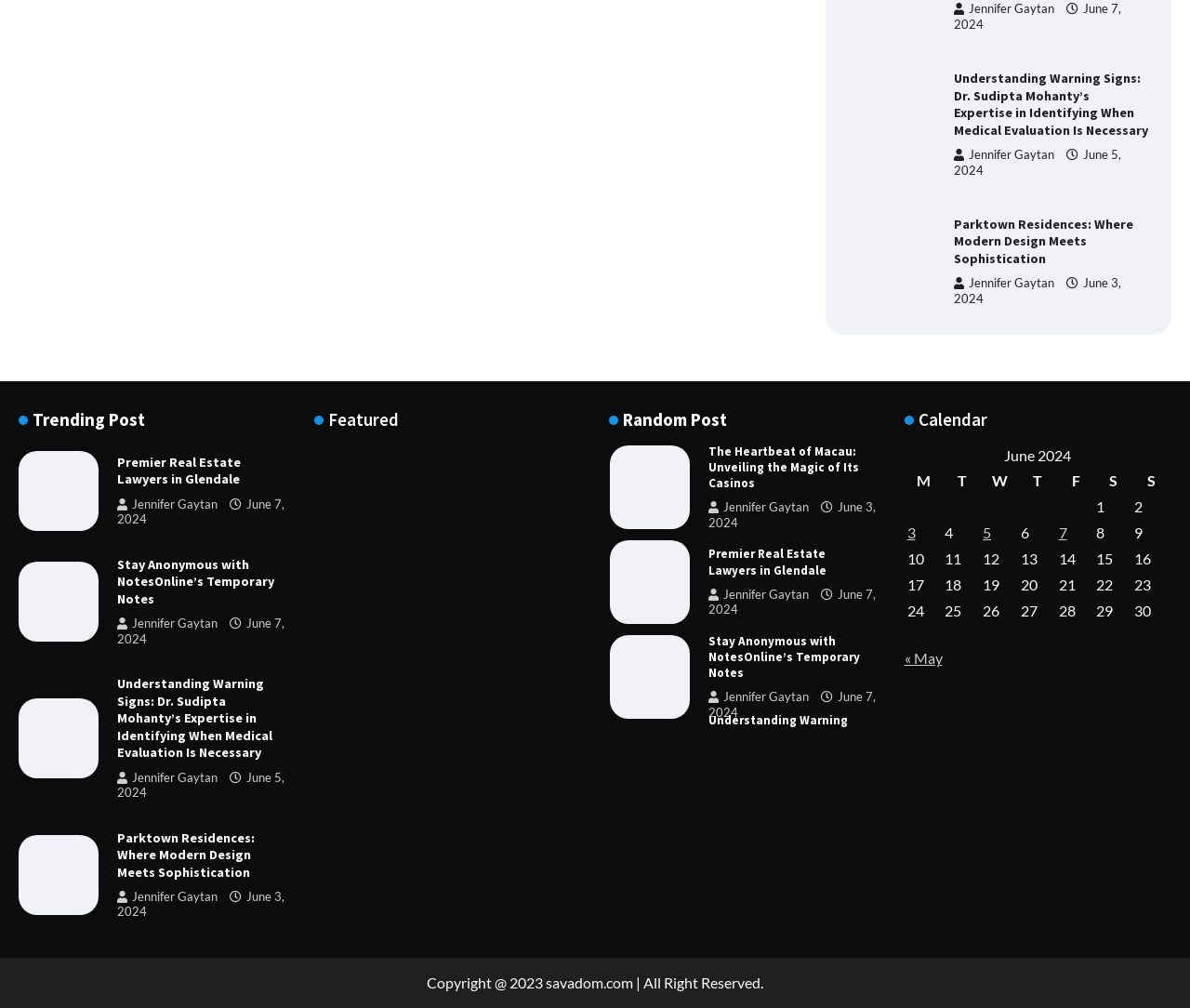Please locate the bounding box coordinates of the element that needs to be clicked to achieve the following instruction: "Click on the 'Understanding Warning Signs: Dr. Sudipta Mohanty’s Expertise in Identifying When Medical Evaluation Is Necessary' link". The coordinates should be four float numbers between 0 and 1, i.e., [left, top, right, bottom].

[0.801, 0.069, 0.965, 0.138]